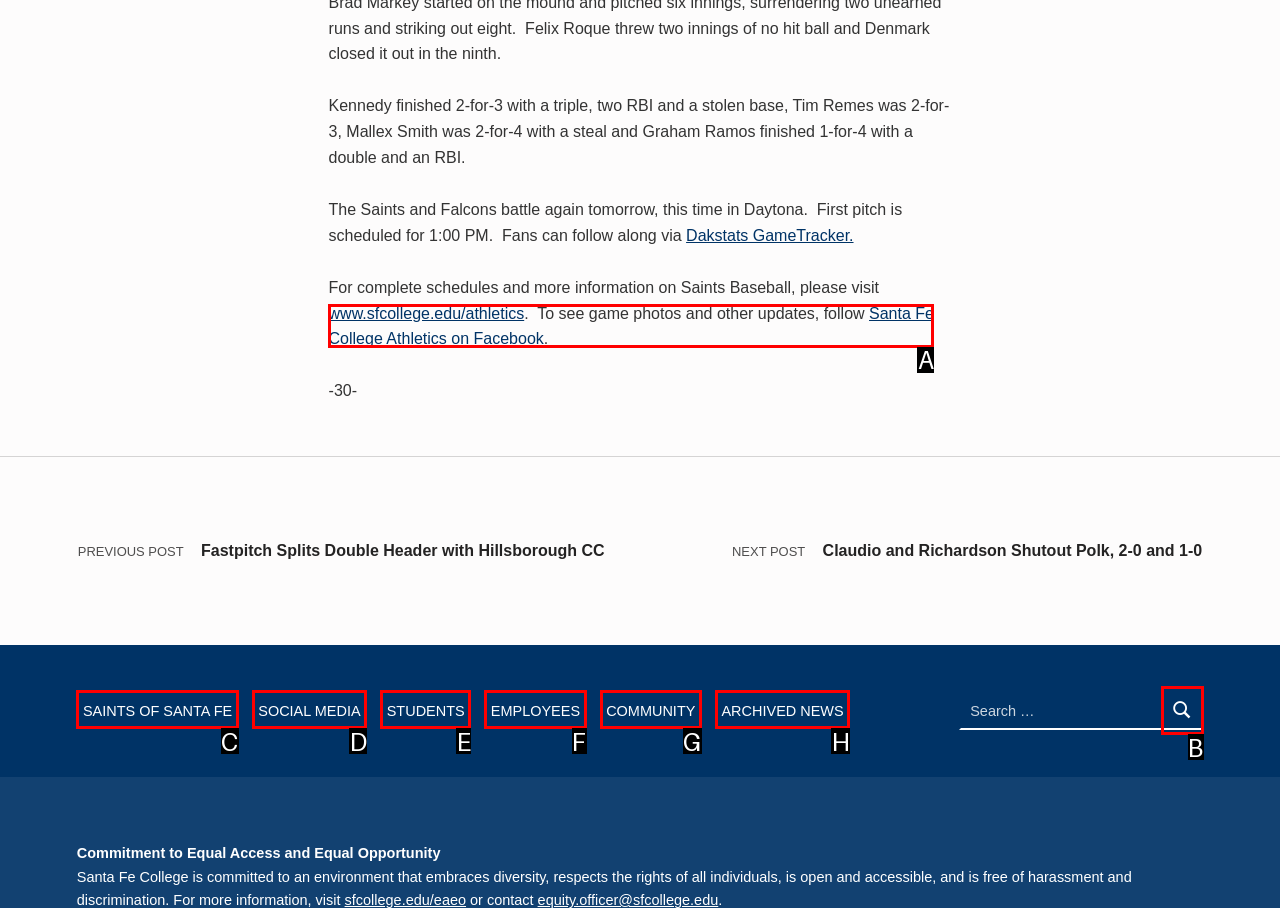Tell me which option best matches this description: Saints of Santa Fe
Answer with the letter of the matching option directly from the given choices.

C